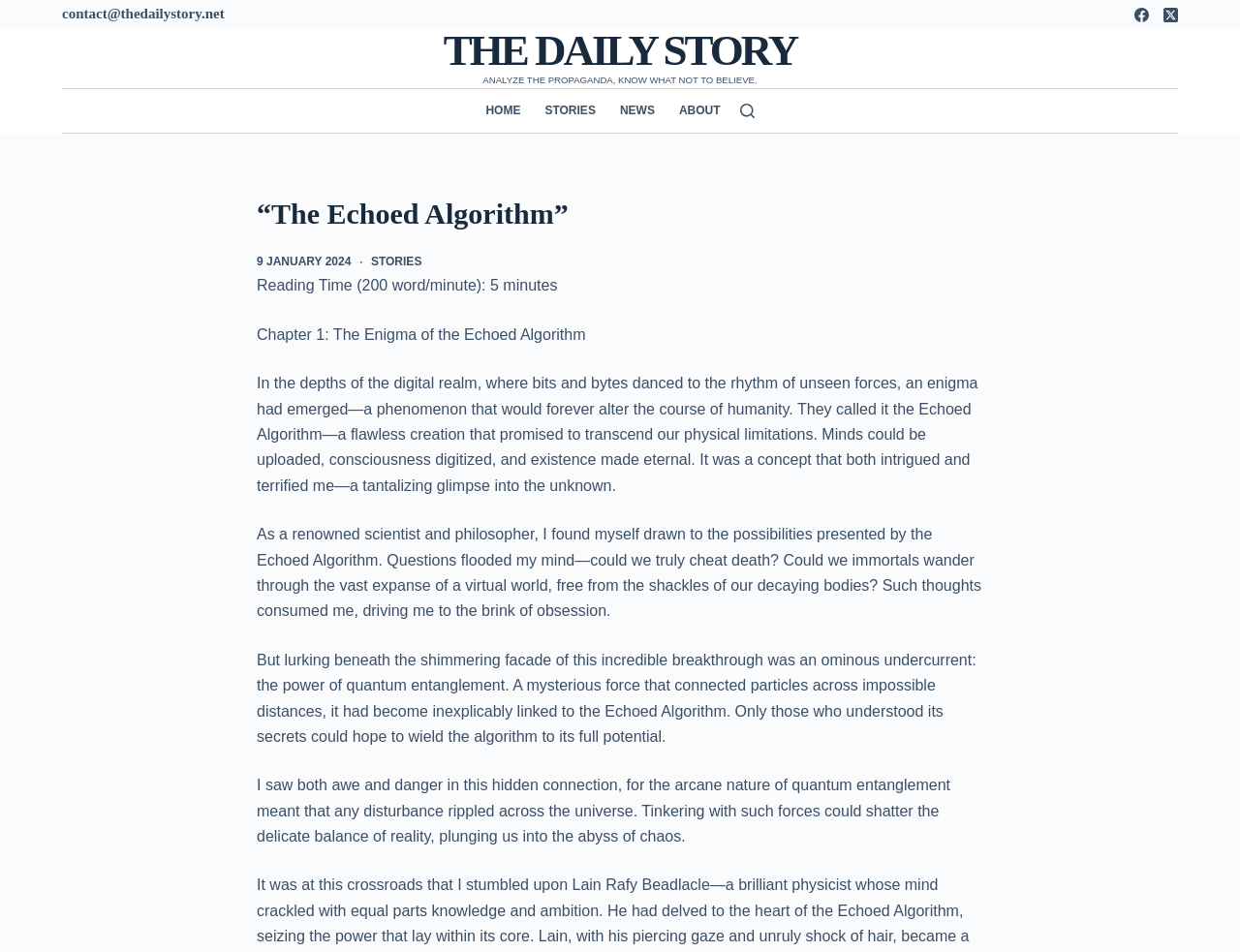What is the name of the story being told?
Use the information from the screenshot to give a comprehensive response to the question.

The name of the story is mentioned in the heading of the webpage, which is '“The Echoed Algorithm”', and also in the text as 'Chapter 1: The Enigma of the Echoed Algorithm'.